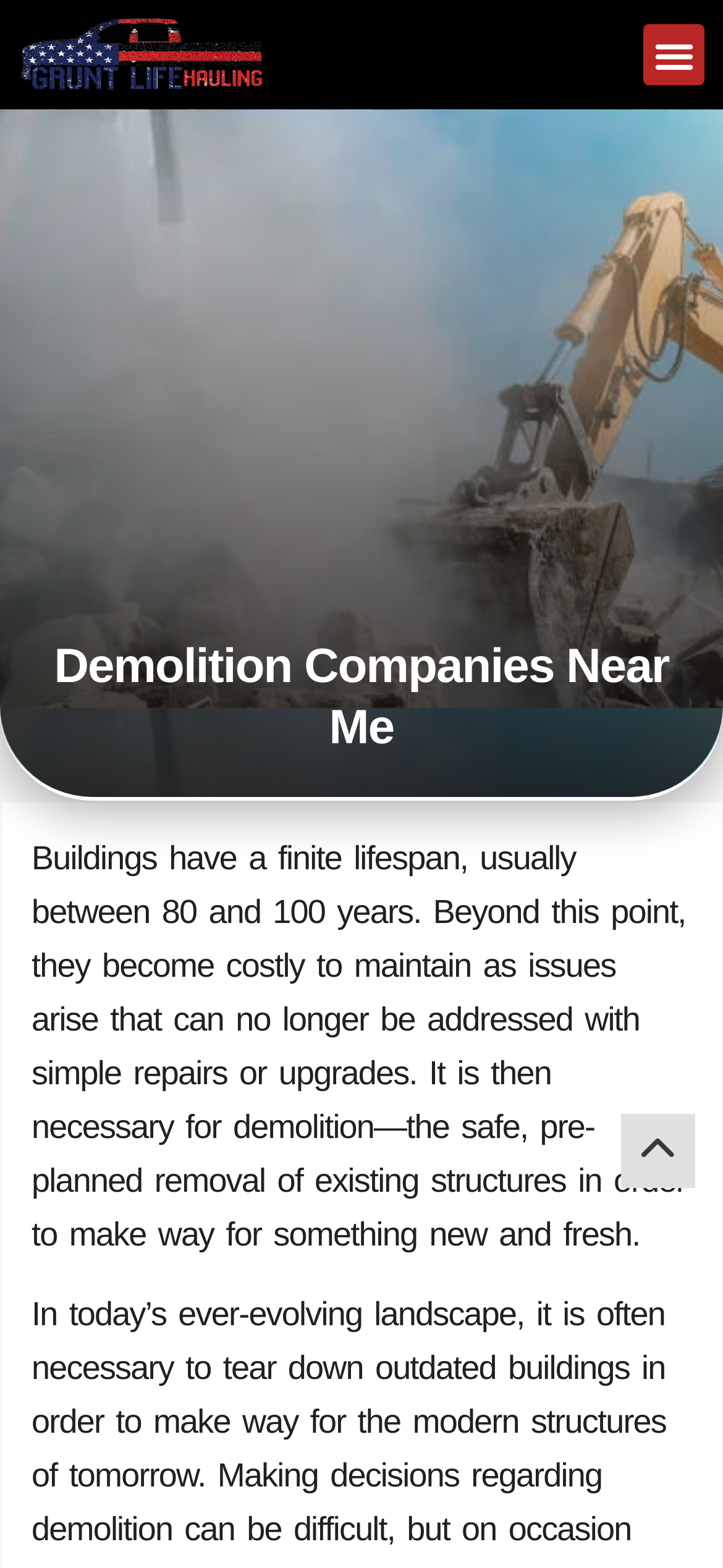Please predict the bounding box coordinates (top-left x, top-left y, bottom-right x, bottom-right y) for the UI element in the screenshot that fits the description: Menu

[0.89, 0.015, 0.974, 0.054]